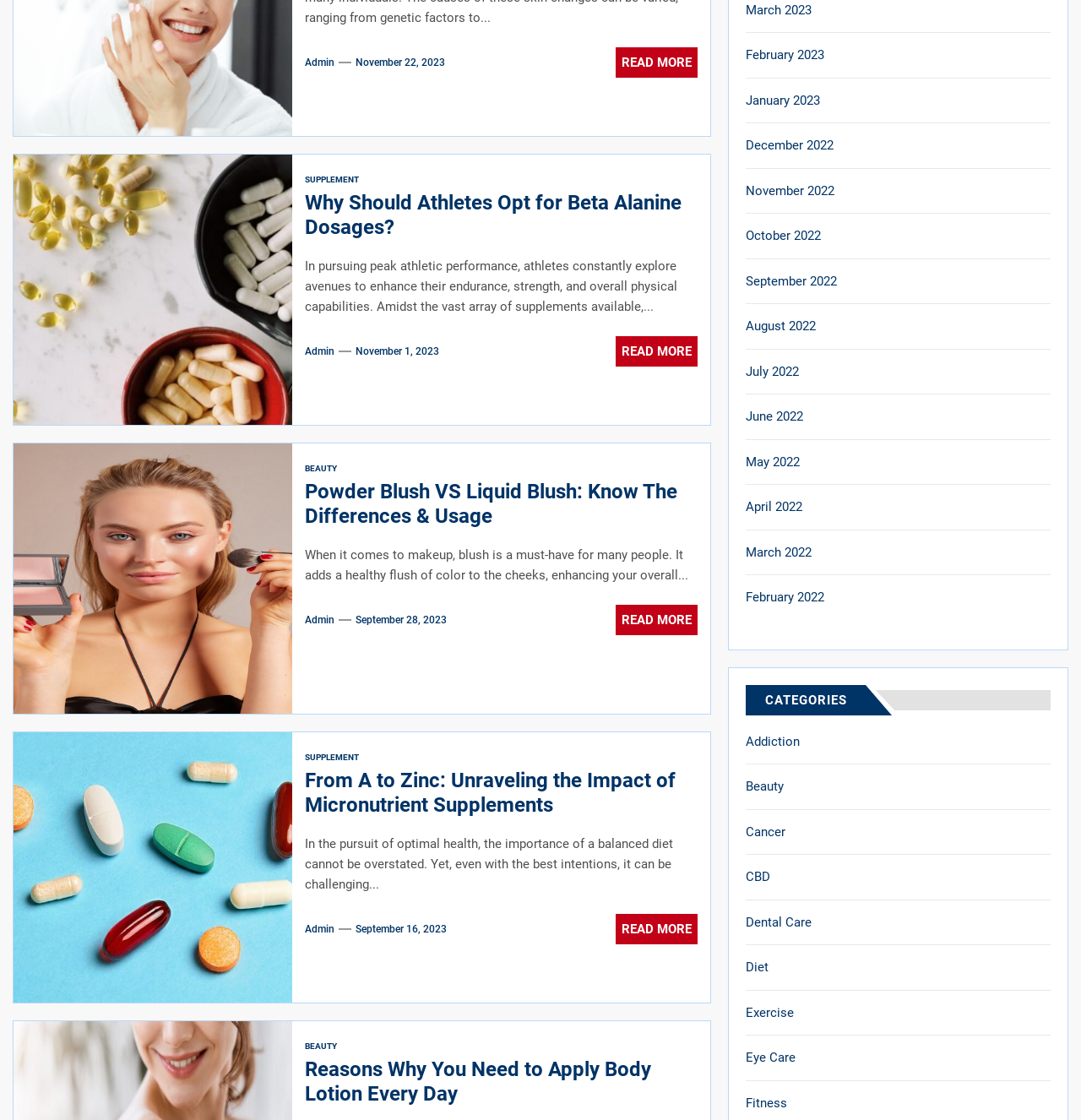Determine the bounding box coordinates for the UI element described. Format the coordinates as (top-left x, top-left y, bottom-right x, bottom-right y) and ensure all values are between 0 and 1. Element description: 918-770-5606

None